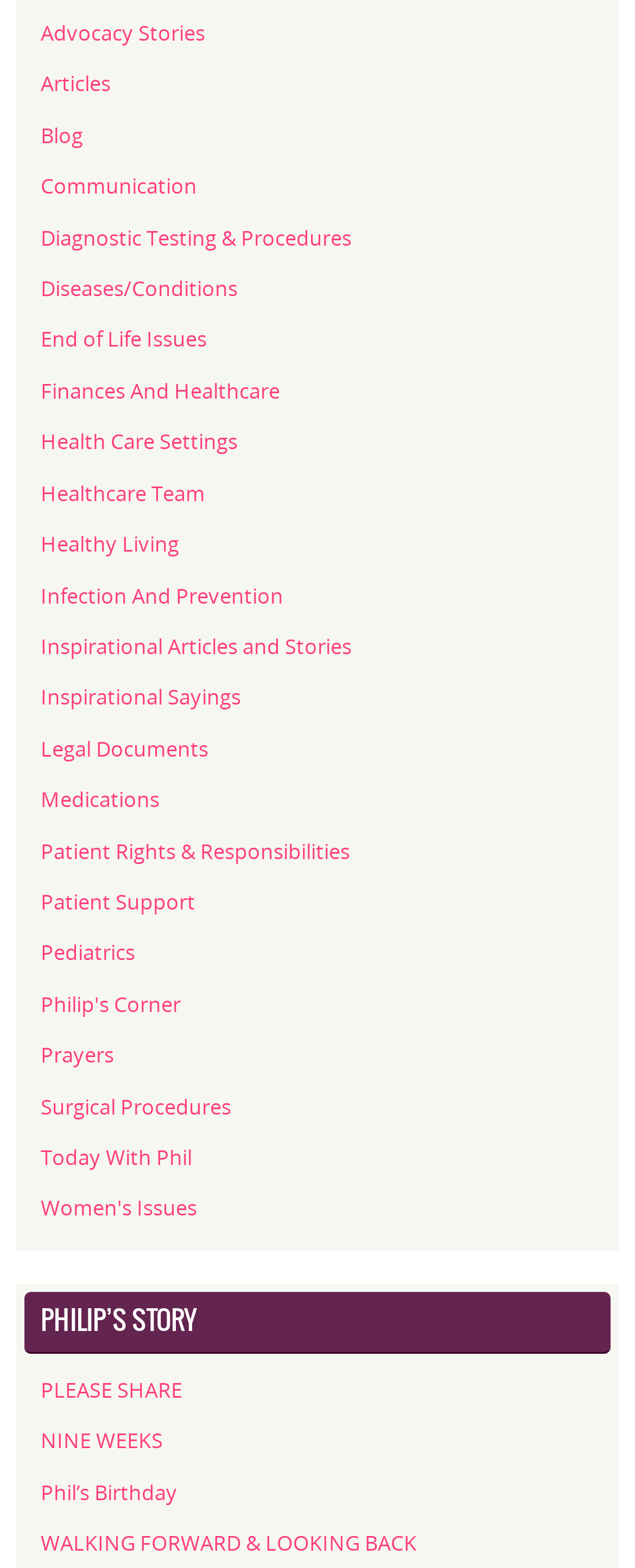Refer to the image and answer the question with as much detail as possible: What is the theme of the link 'Women's Issues'?

Based on the context of the webpage and the surrounding links, I inferred that the link 'Women's Issues' is related to healthcare, specifically women's health issues.